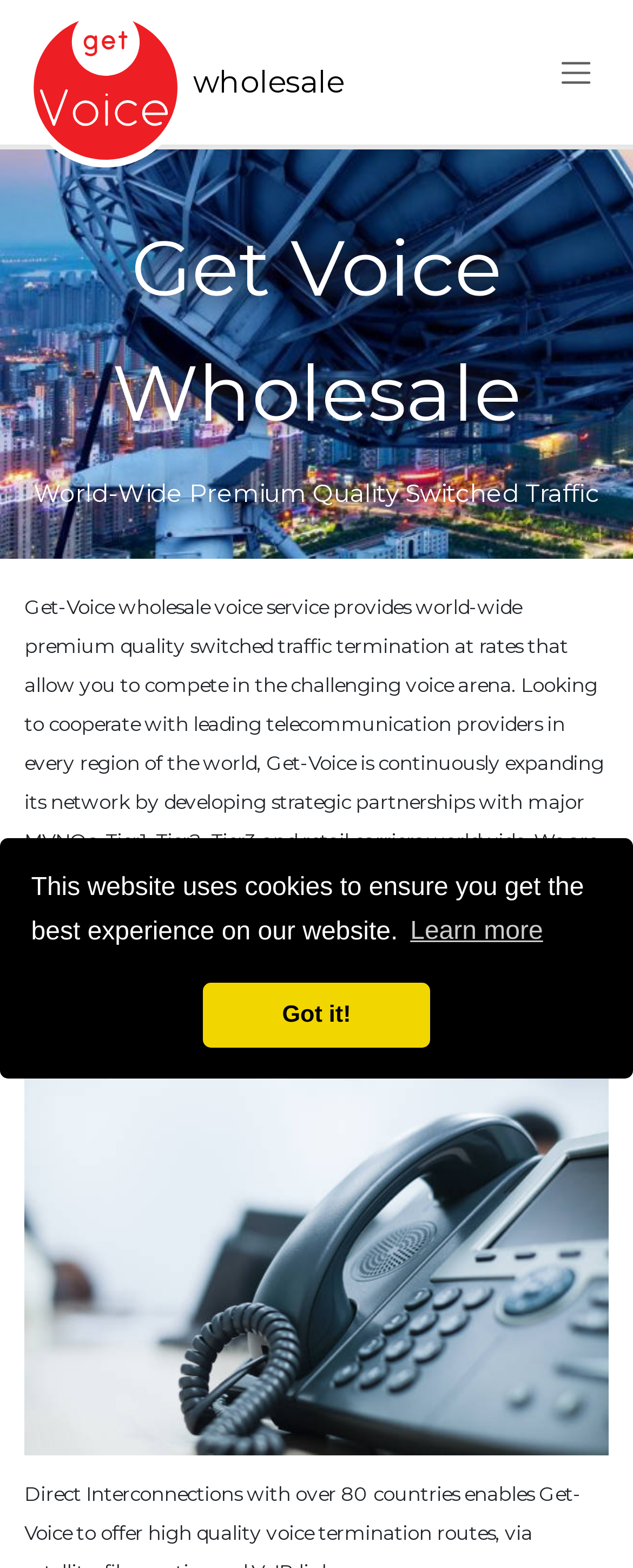Given the element description: "aria-label="Toggle navigation"", predict the bounding box coordinates of this UI element. The coordinates must be four float numbers between 0 and 1, given as [left, top, right, bottom].

[0.858, 0.032, 0.962, 0.061]